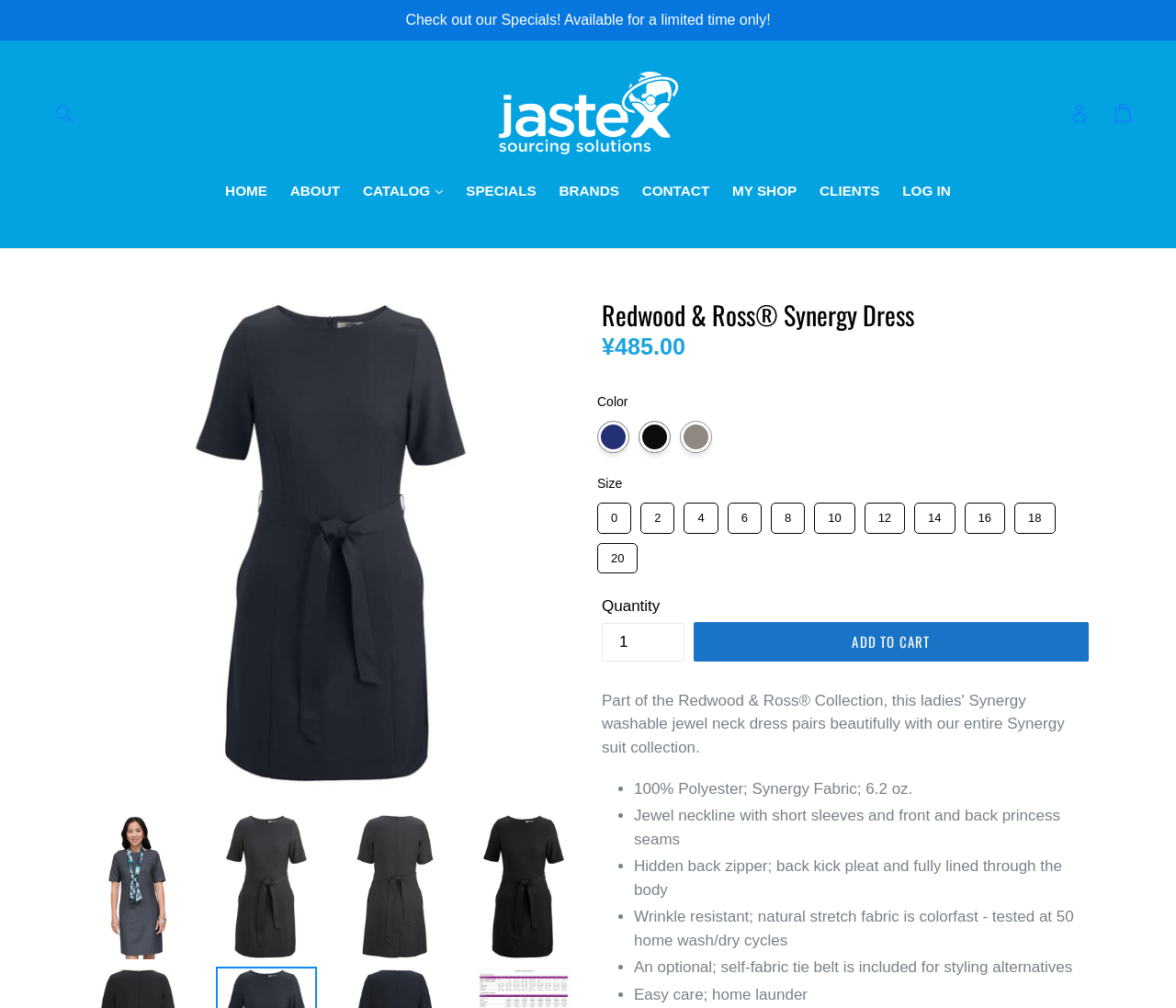What is the care instruction for the dress?
Provide an in-depth answer to the question, covering all aspects.

I found the care instruction for the dress by looking at the ListMarker and StaticText elements, which describe the features of the dress, including the easy care and home launder instructions.